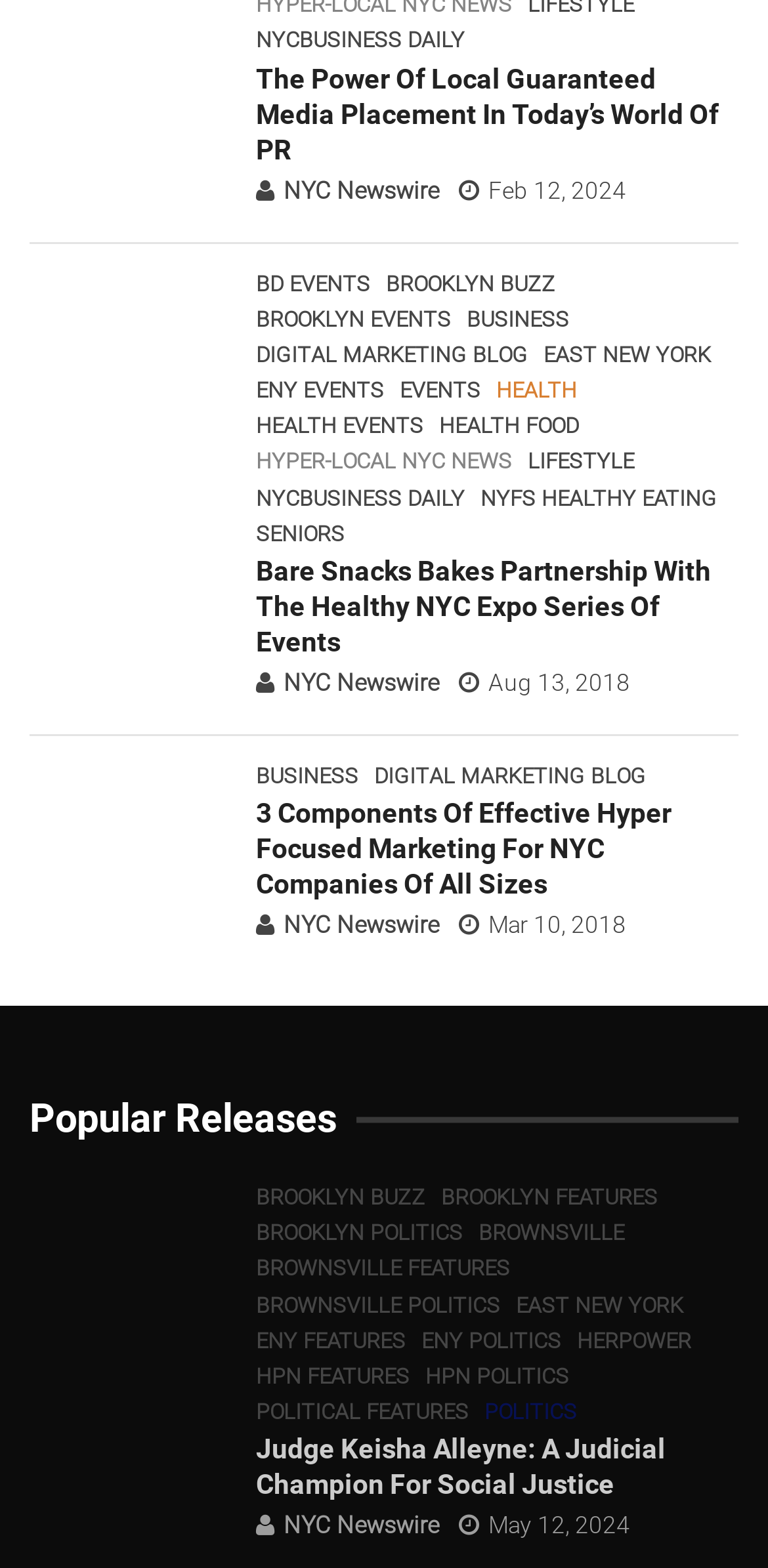Locate the coordinates of the bounding box for the clickable region that fulfills this instruction: "Visit 'DIGITAL MARKETING BLOG'".

[0.333, 0.216, 0.687, 0.239]